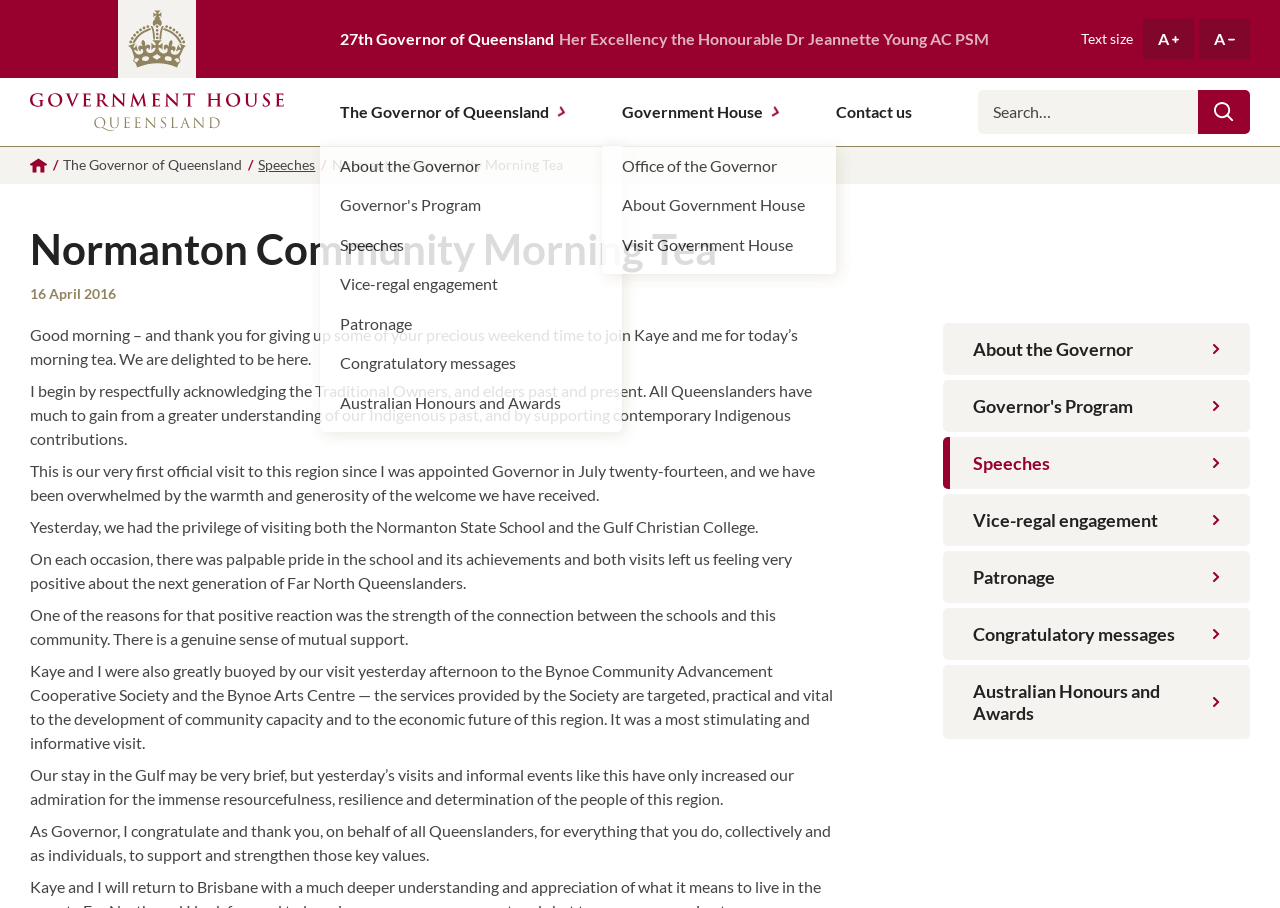Identify the bounding box coordinates of the clickable section necessary to follow the following instruction: "Read the Governor's speech". The coordinates should be presented as four float numbers from 0 to 1, i.e., [left, top, right, bottom].

[0.202, 0.162, 0.246, 0.203]